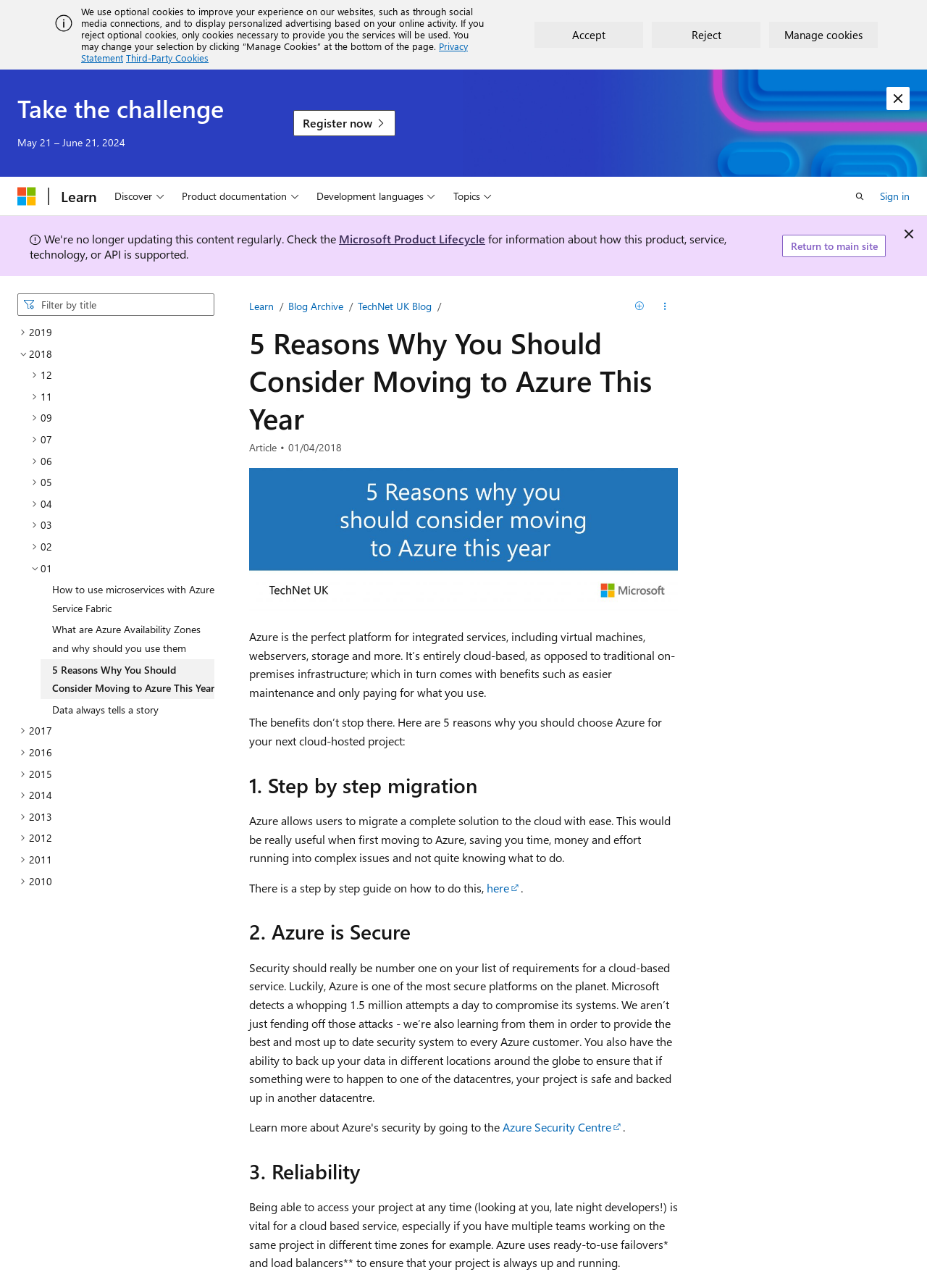What is the purpose of the 'Azure Security Centre'?
Respond to the question with a single word or phrase according to the image.

Provide security system